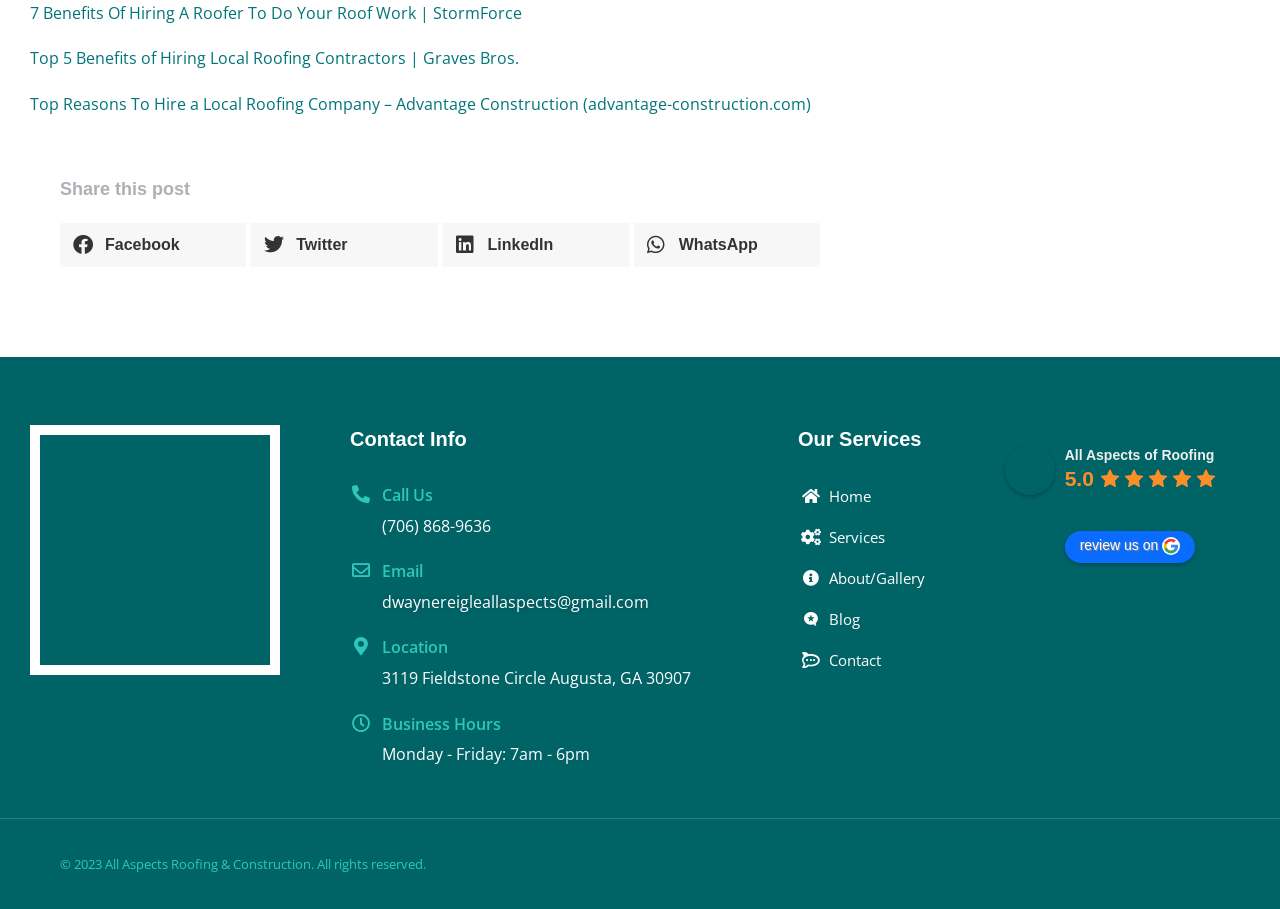Locate and provide the bounding box coordinates for the HTML element that matches this description: "Email dwaynereigleallaspects@gmail.com".

[0.273, 0.615, 0.577, 0.677]